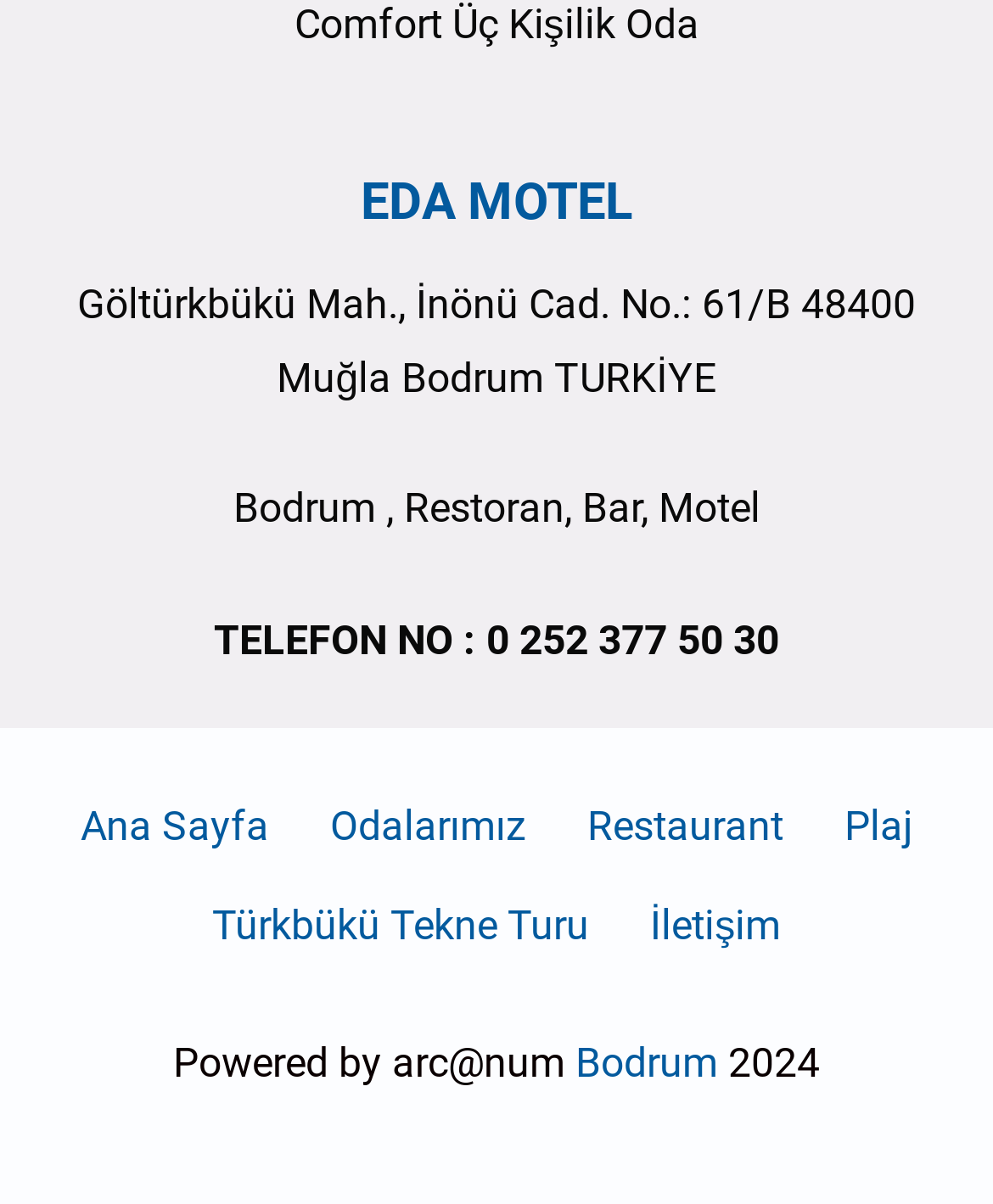Utilize the information from the image to answer the question in detail:
What is the year of copyright?

I found the year of copyright by looking at the StaticText element with the OCR text '2024' which is a child of the contentinfo element.